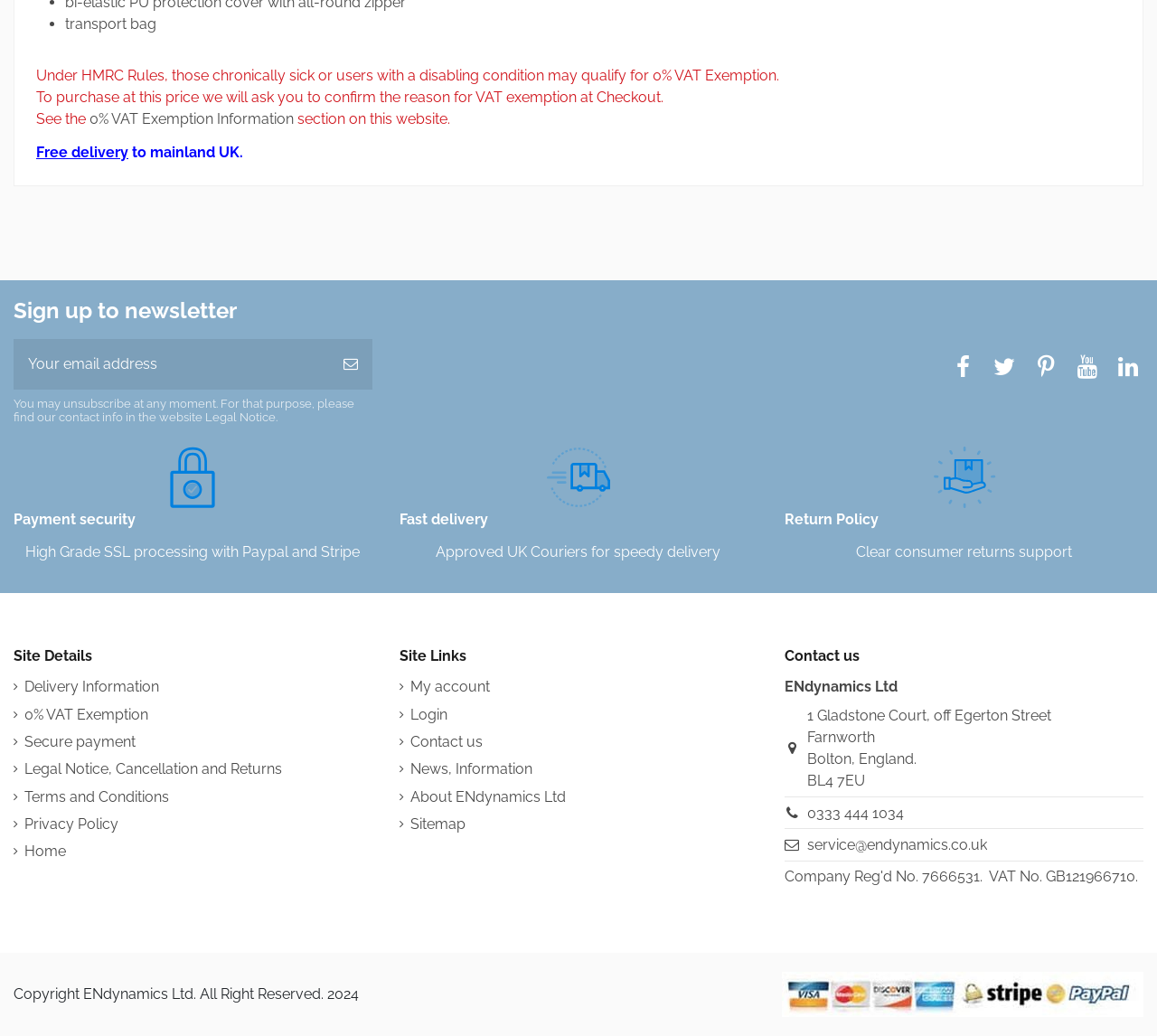Identify the bounding box coordinates of the area that should be clicked in order to complete the given instruction: "Visit Quran Central website". The bounding box coordinates should be four float numbers between 0 and 1, i.e., [left, top, right, bottom].

None